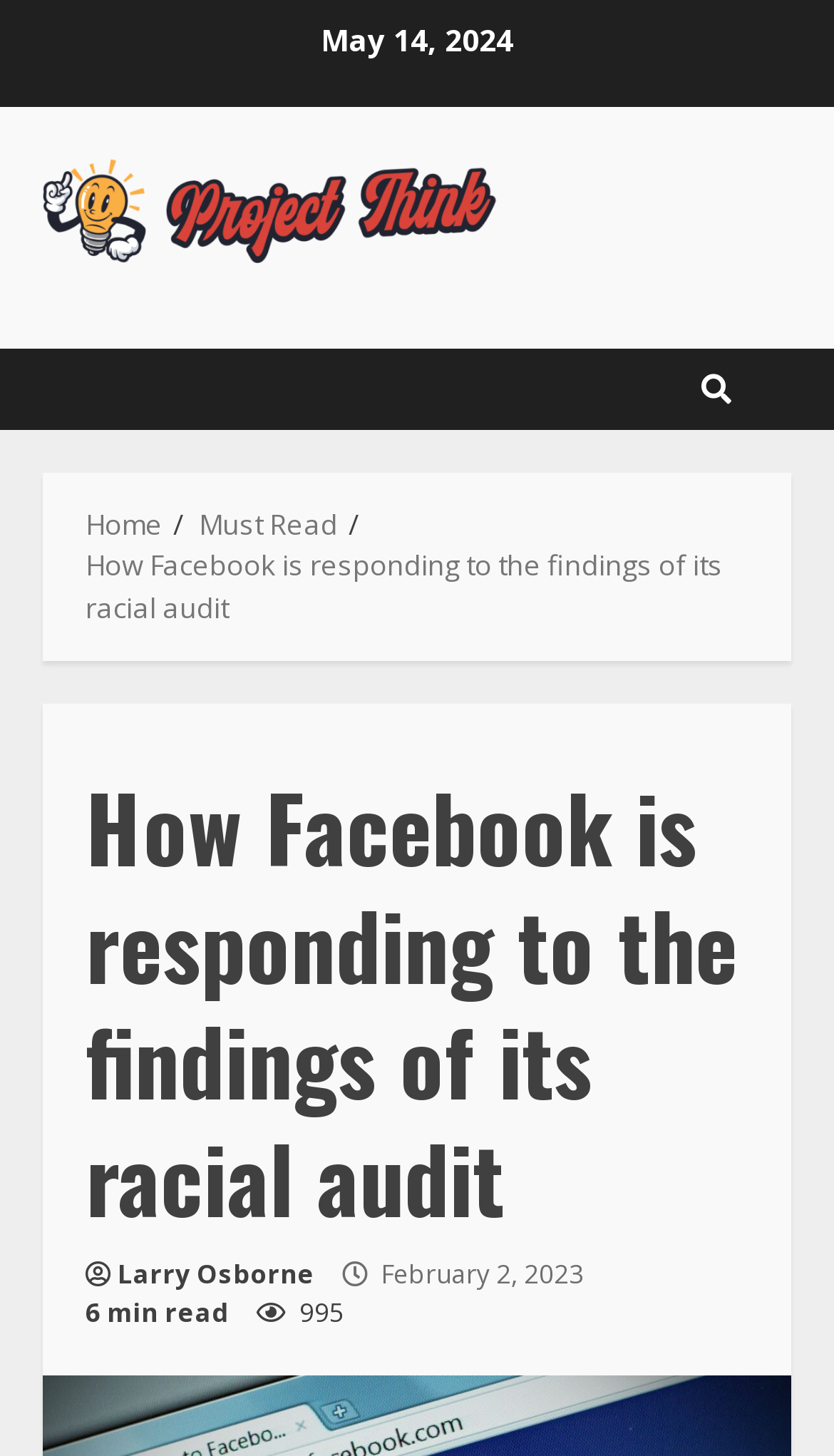What is the date of the article?
Please provide a single word or phrase based on the screenshot.

February 2, 2023